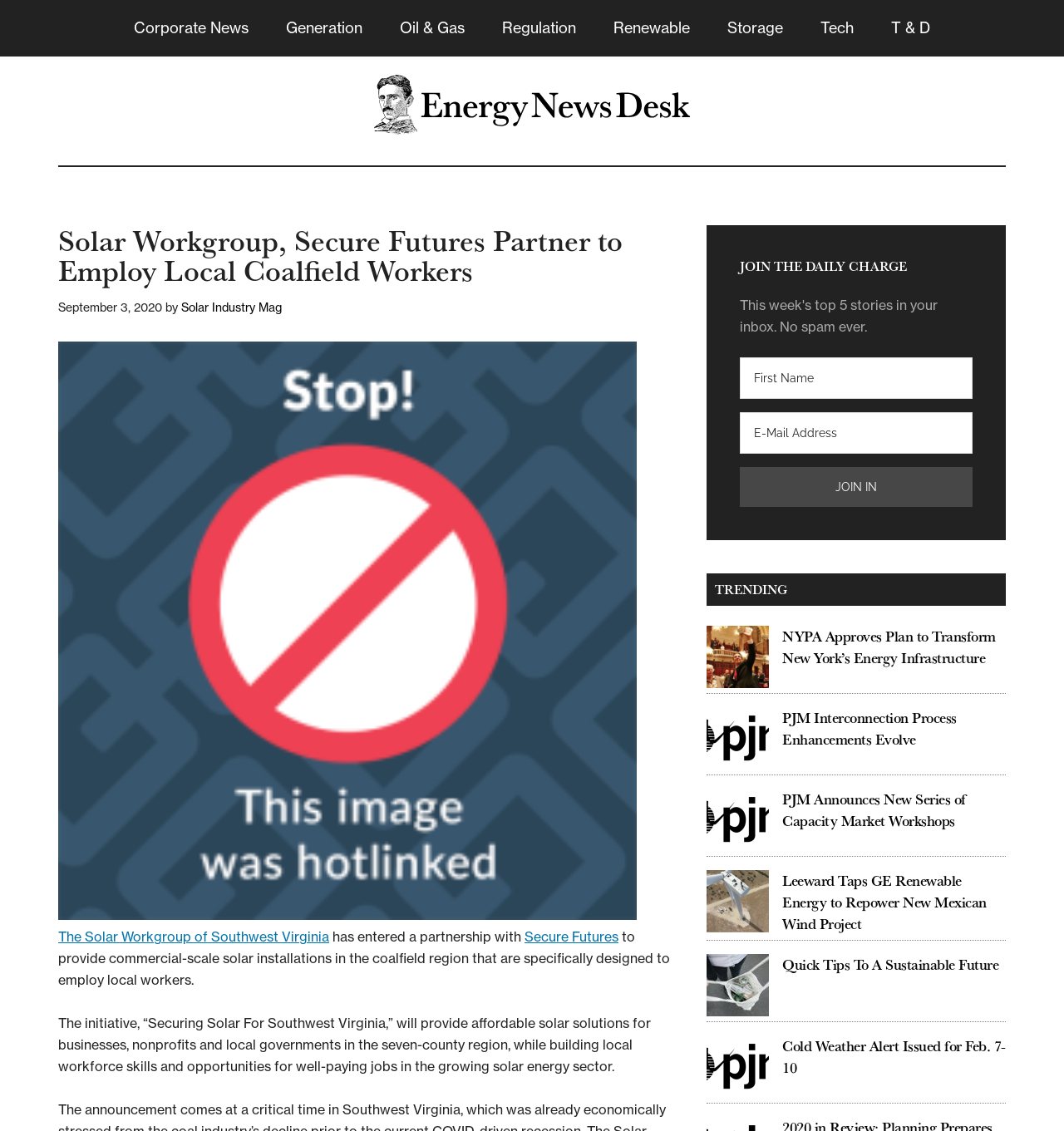Based on the description "Tech", find the bounding box of the specified UI element.

[0.755, 0.0, 0.818, 0.05]